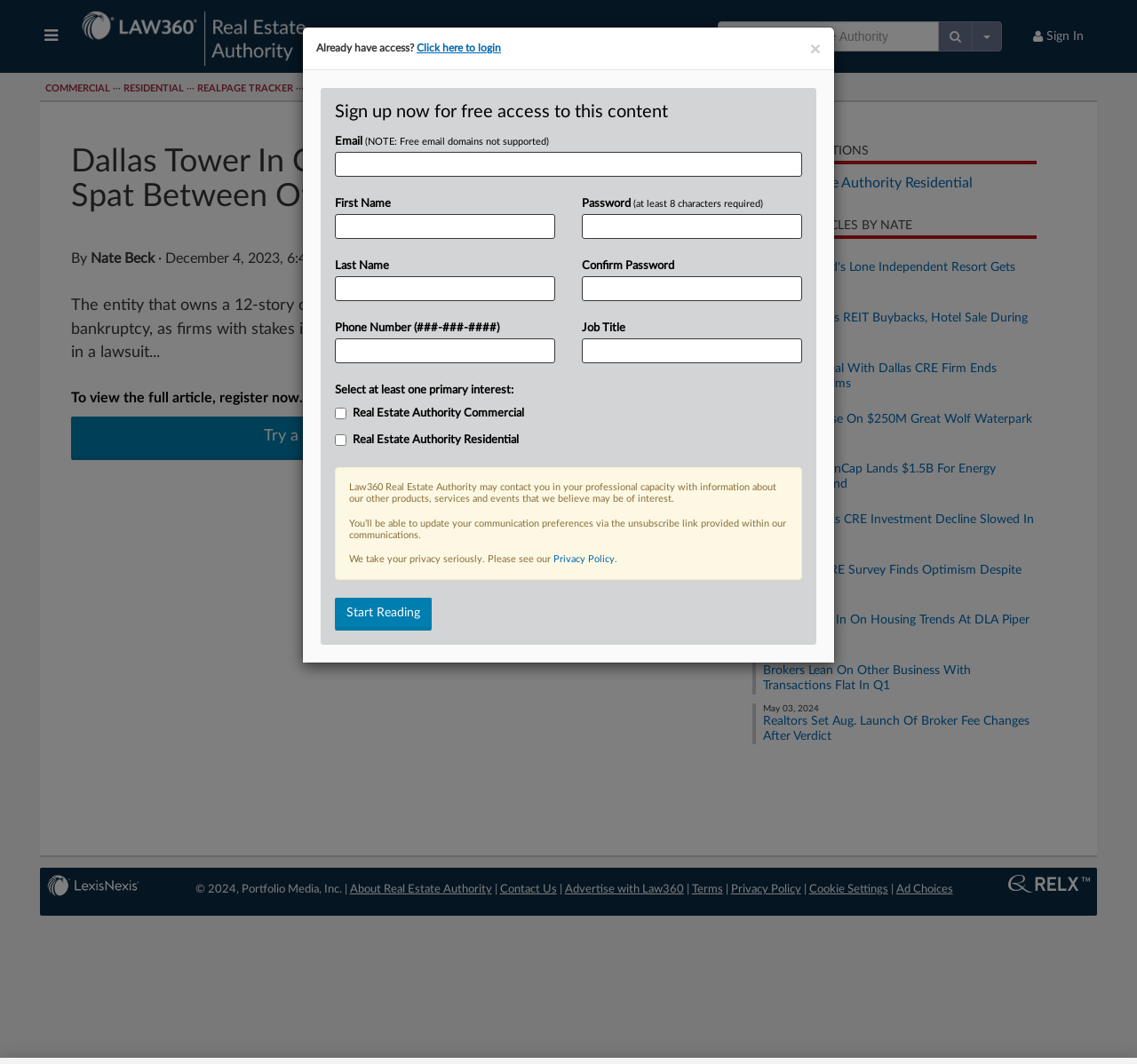Highlight the bounding box of the UI element that corresponds to this description: "Real Estate Authority Residential".

[0.677, 0.165, 0.855, 0.179]